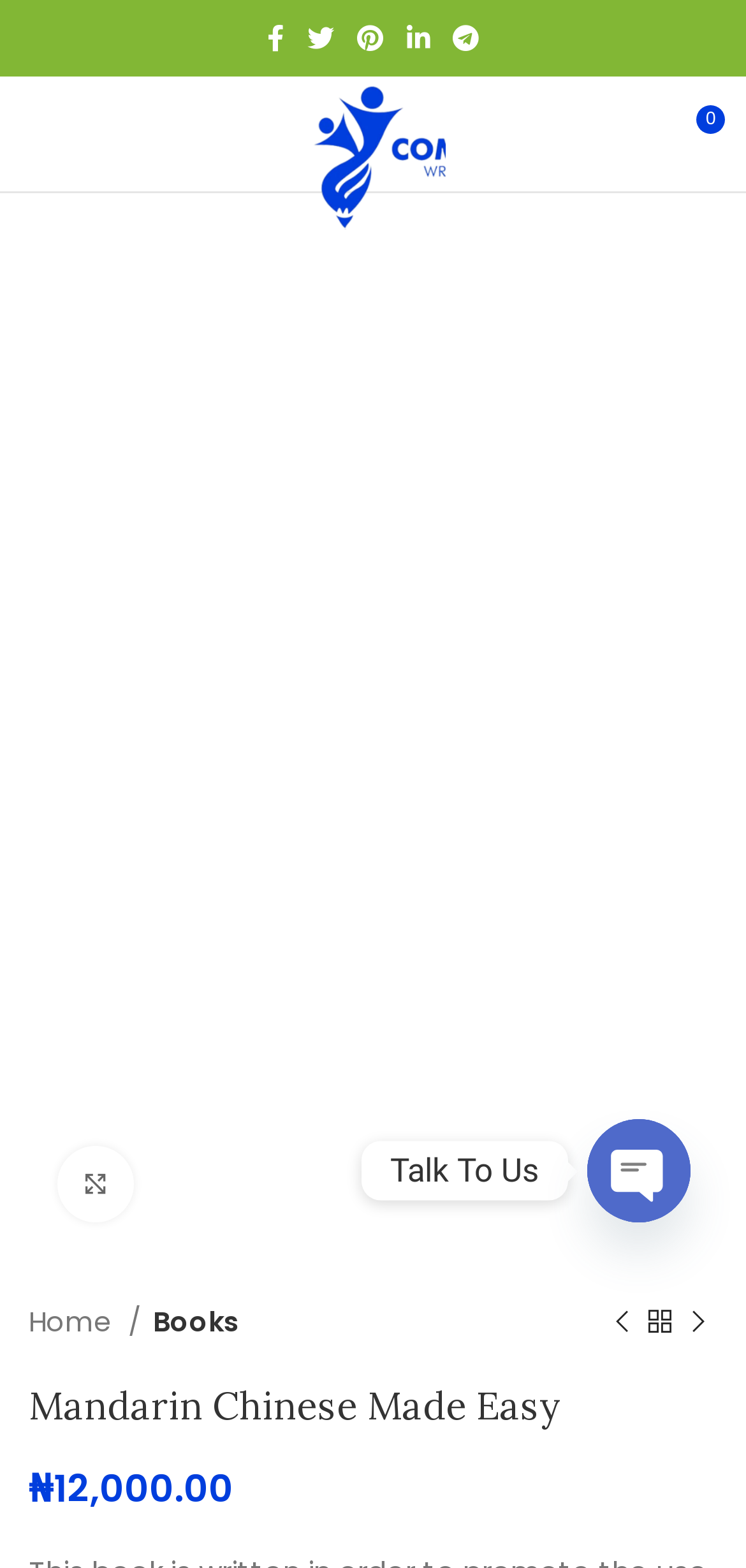Using the information in the image, give a comprehensive answer to the question: 
Is there a Facebook social link?

I found the Facebook social link by looking at the links at the top of the page, and I saw a link with the text 'Facebook social link'.